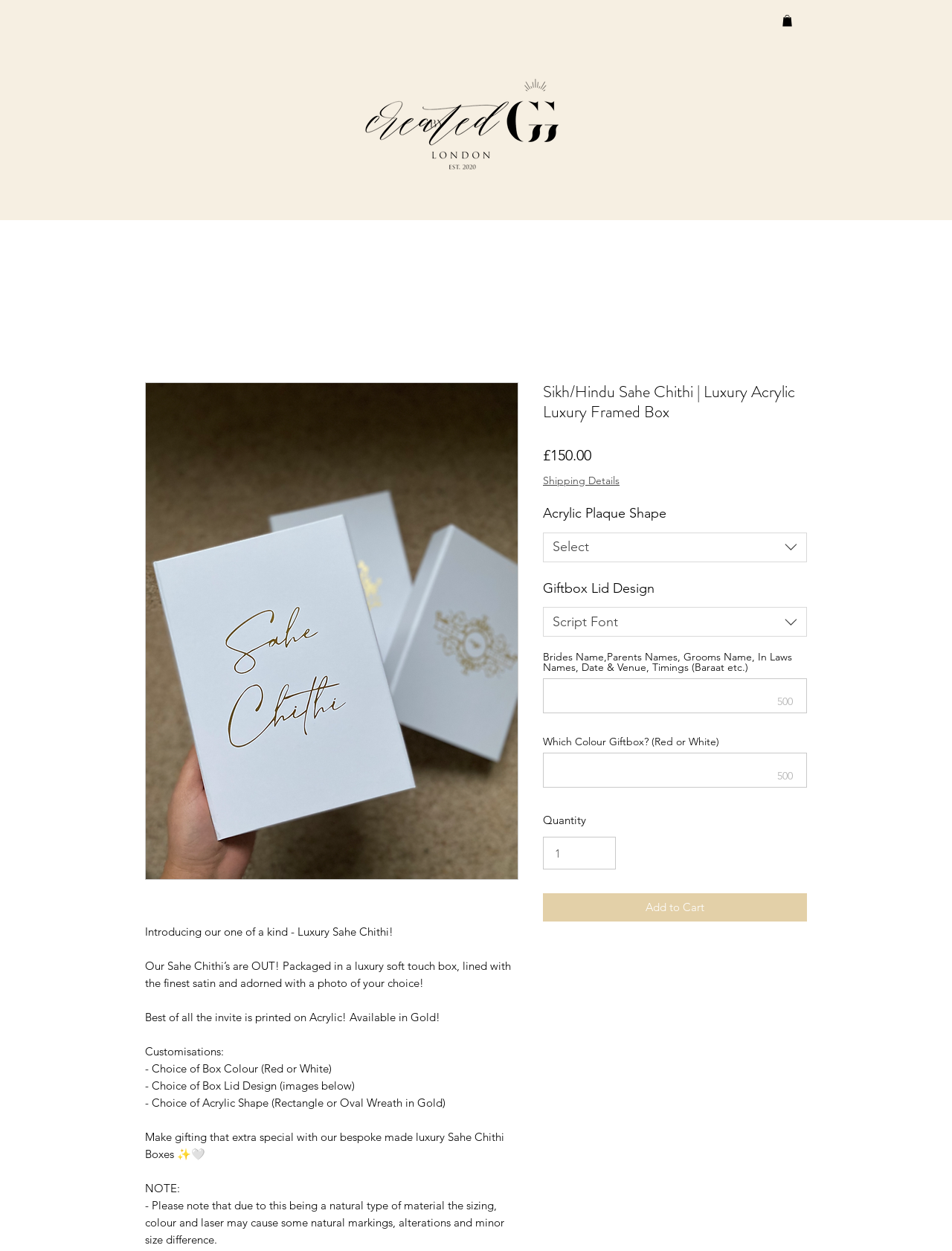Illustrate the webpage with a detailed description.

This webpage appears to be an e-commerce site selling luxury wedding invitation boxes, specifically Sikh/Hindu Sahe Chithi boxes. At the top of the page, there is a heading that reads "NOW BOOKING 2024 WEDDING INVITE CLIENTS" with a link to book. Below this, there are several navigation links, including "GIFTCARDS", "ABOUT", "CONTACT", "GALLERY", and "SHOP".

In the main content area, there is a large image of a luxury Sahe Chithi box with a description that reads "Introducing our one of a kind - Luxury Sahe Chithi! Our Sahe Chithi’s are OUT! Packaged in a luxury soft touch box, lined with the finest satin and adorned with a photo of your choice!" Below this, there are several paragraphs of text describing the customization options, including the choice of box color, box lid design, and acrylic shape.

To the right of the description, there is a section with a heading that reads "Sikh/Hindu Sahe Chithi | Luxury Acrylic Luxury Framed Box" and a price of £150.00. Below this, there are several form fields, including dropdown menus for selecting the acrylic plaque shape and gift box lid design, as well as text fields for entering the bride's name, parents' names, groom's name, and other details. There is also a quantity field and an "Add to Cart" button.

Throughout the page, there are several images of the luxury Sahe Chithi boxes and their customization options. The overall layout is organized and easy to navigate, with clear headings and concise text.